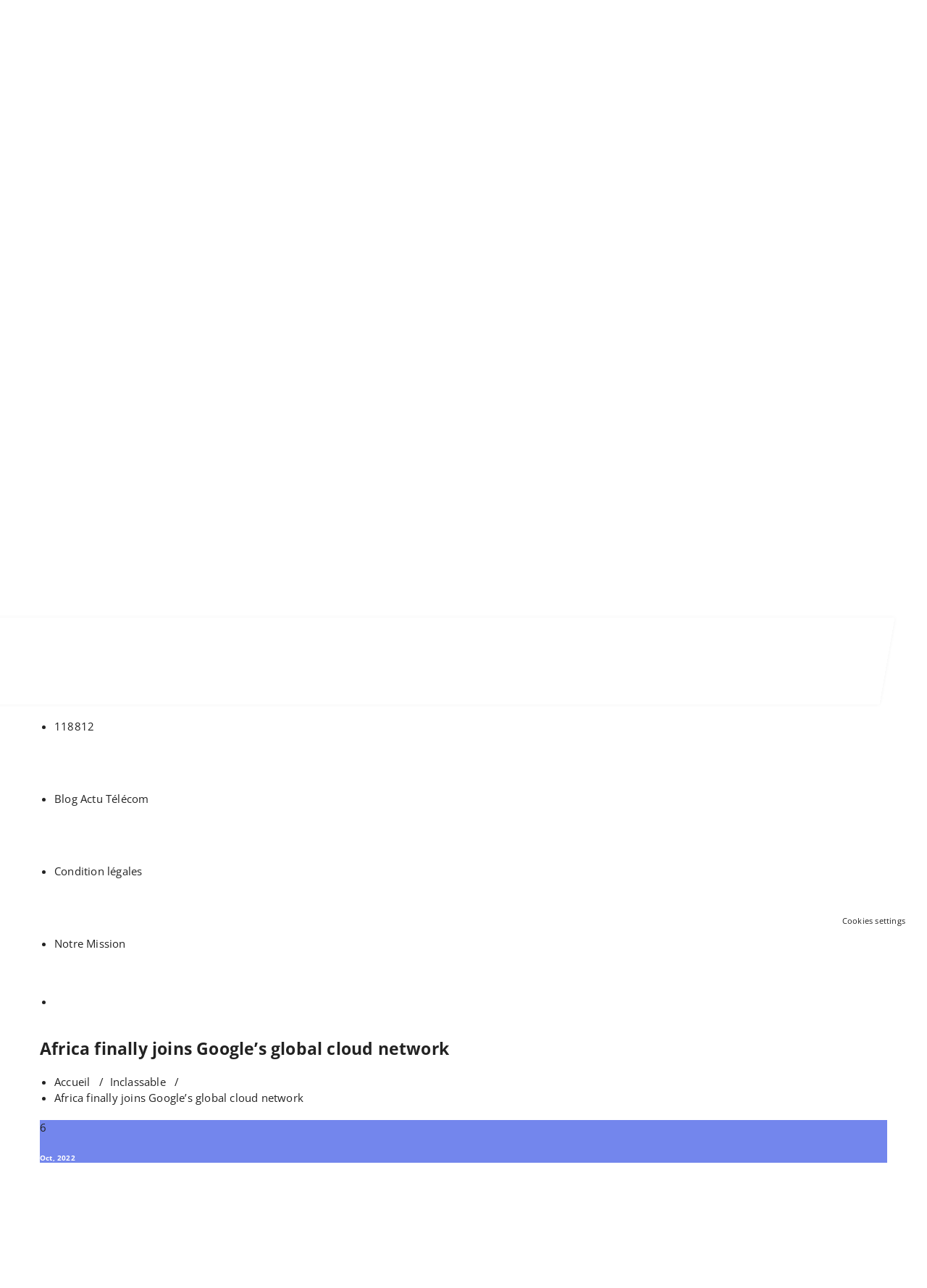Specify the bounding box coordinates for the region that must be clicked to perform the given instruction: "Visit the blog".

[0.059, 0.615, 0.16, 0.626]